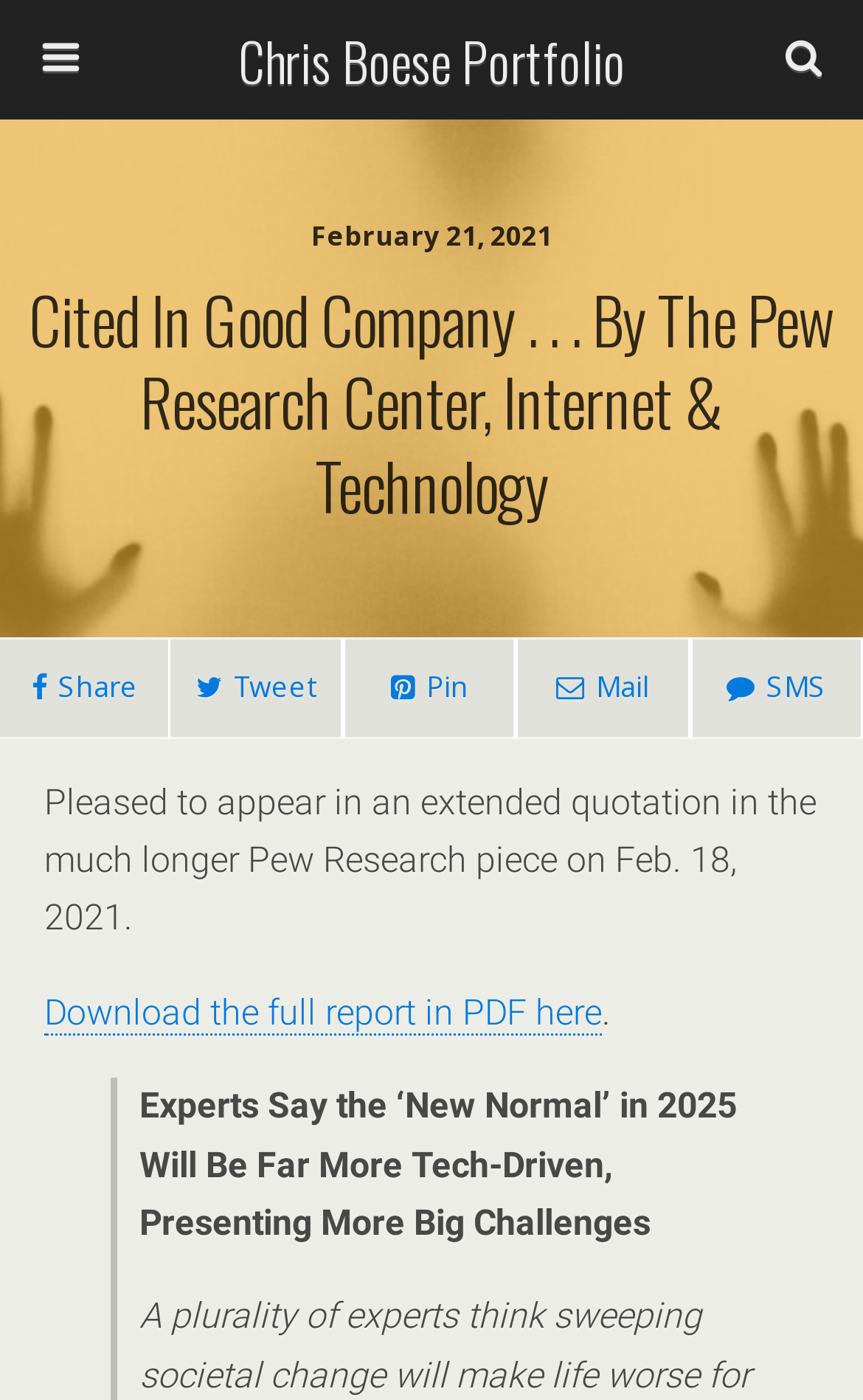Please specify the bounding box coordinates of the clickable section necessary to execute the following command: "Download the full report in PDF".

[0.051, 0.708, 0.697, 0.74]